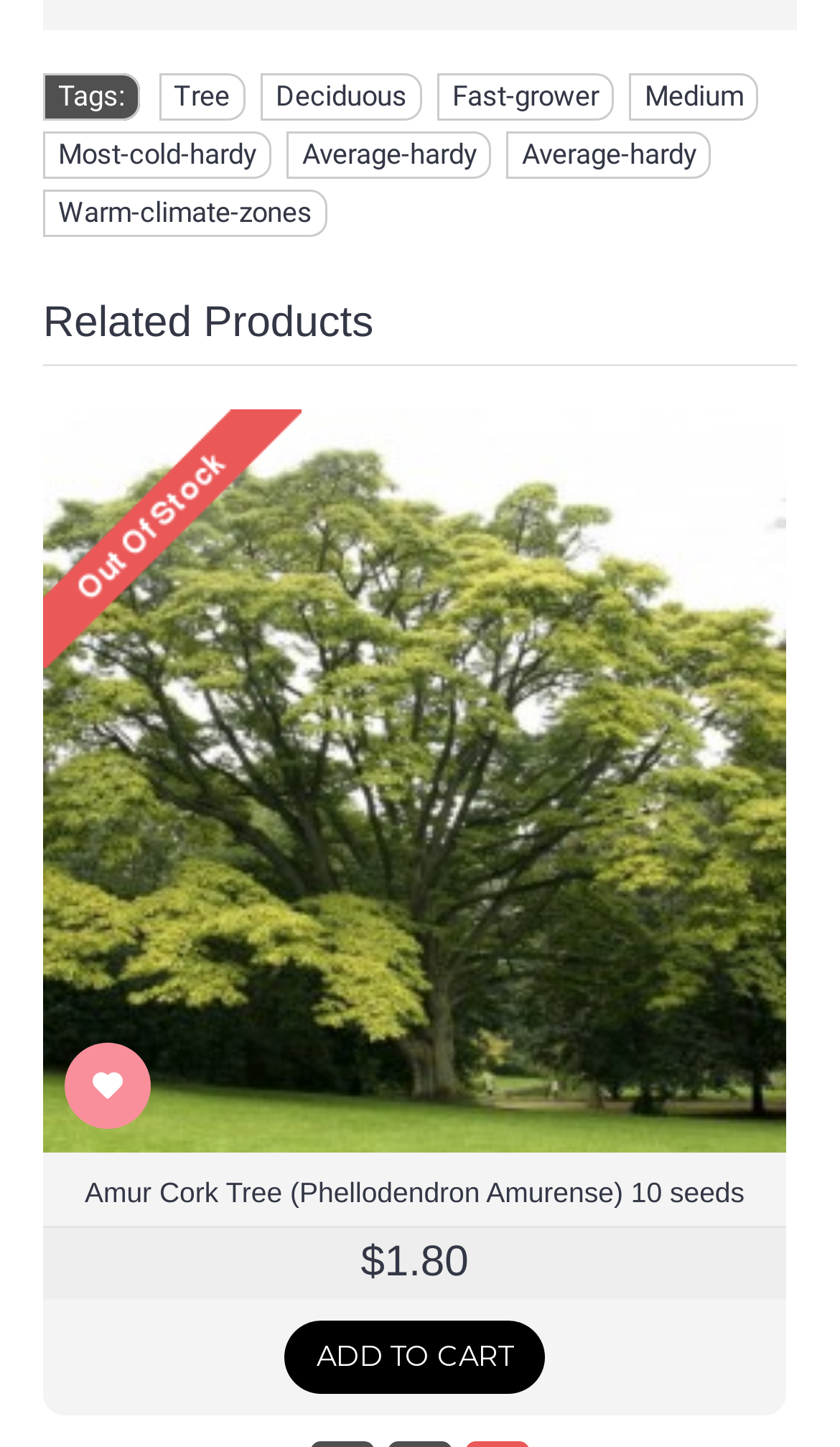What is the climate zone suitable for the tree?
Based on the image, provide your answer in one word or phrase.

Warm-climate-zones